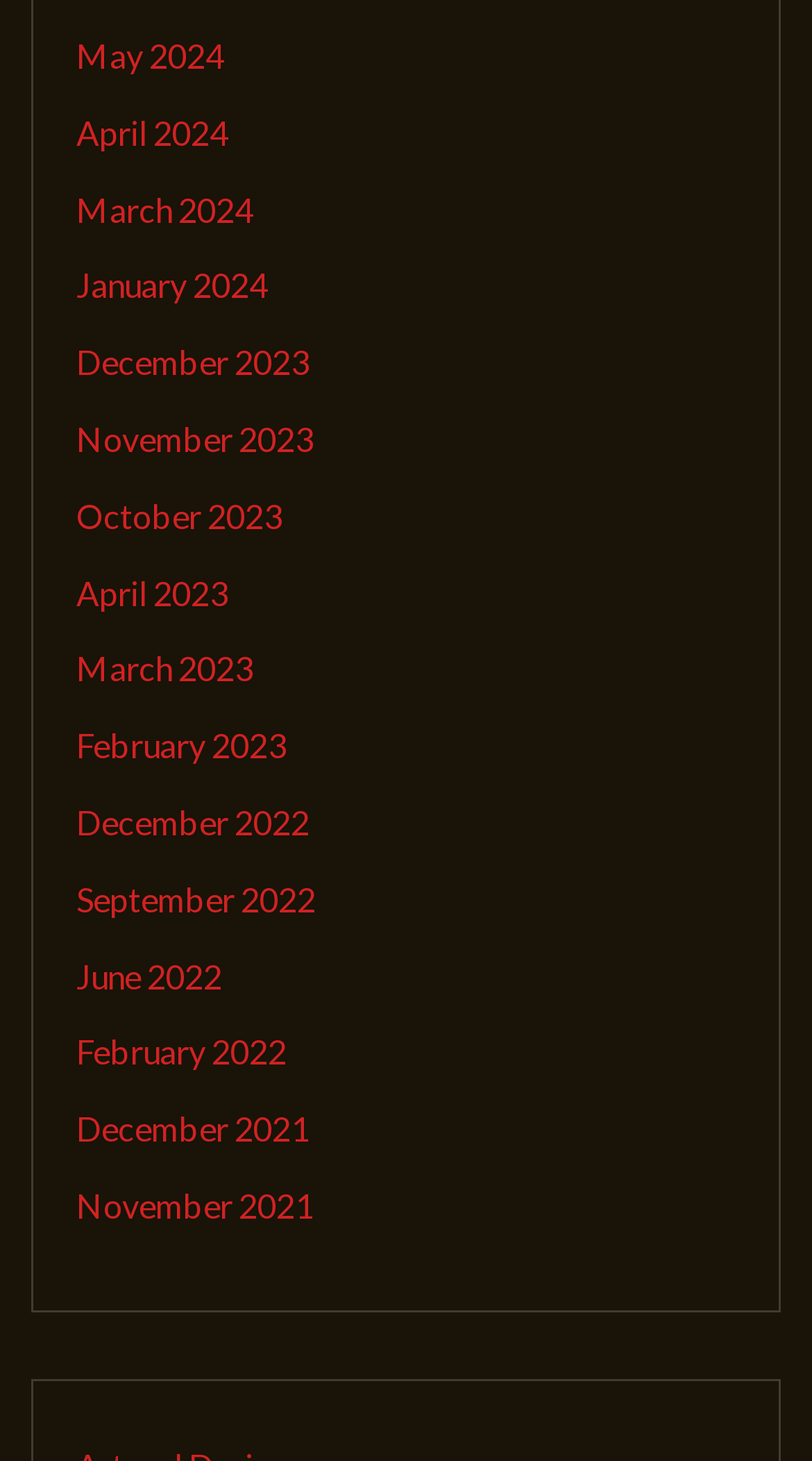Give a concise answer using only one word or phrase for this question:
Is there a link for August 2022?

No